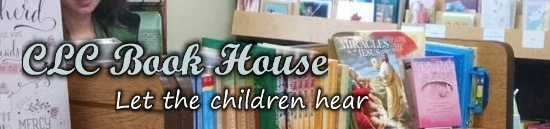What type of books are showcased in the backdrop?
Answer the question based on the image using a single word or a brief phrase.

Children's books